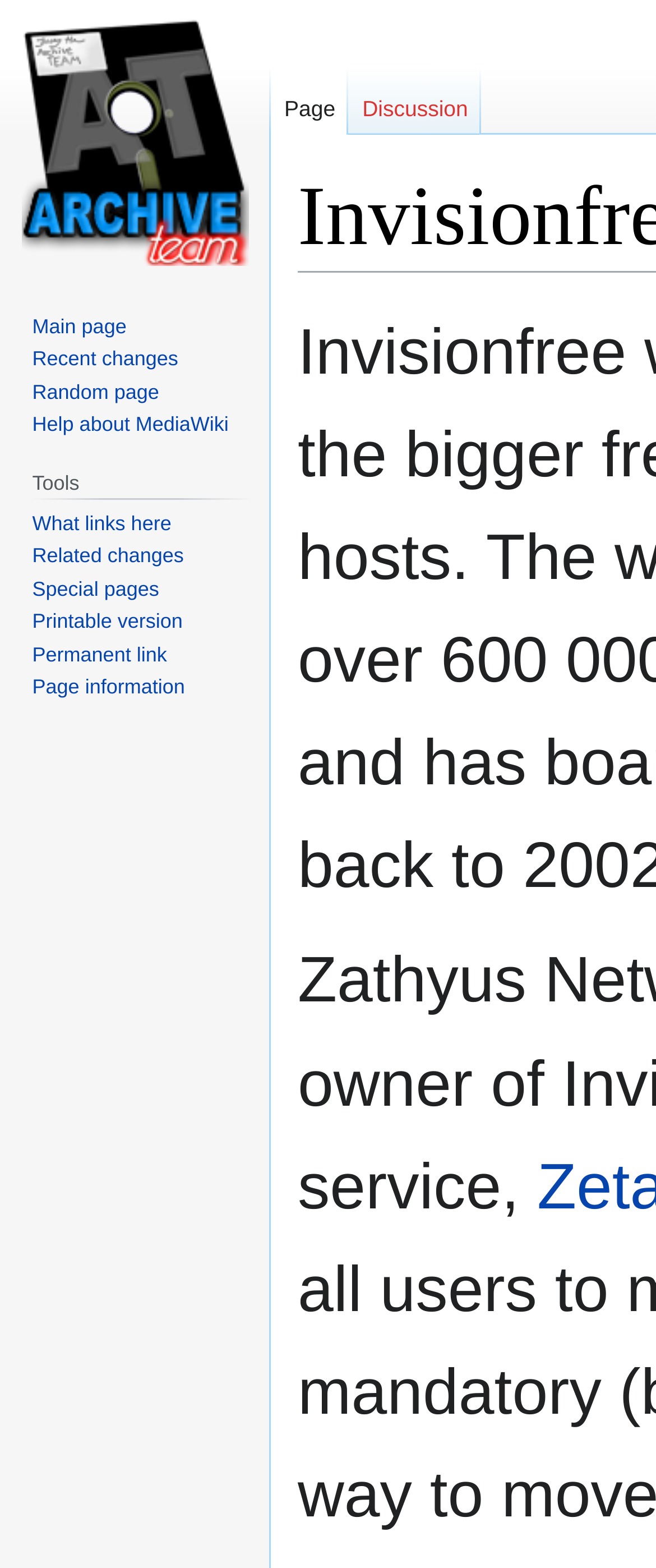Find the bounding box coordinates of the area to click in order to follow the instruction: "View page information".

[0.049, 0.431, 0.282, 0.446]